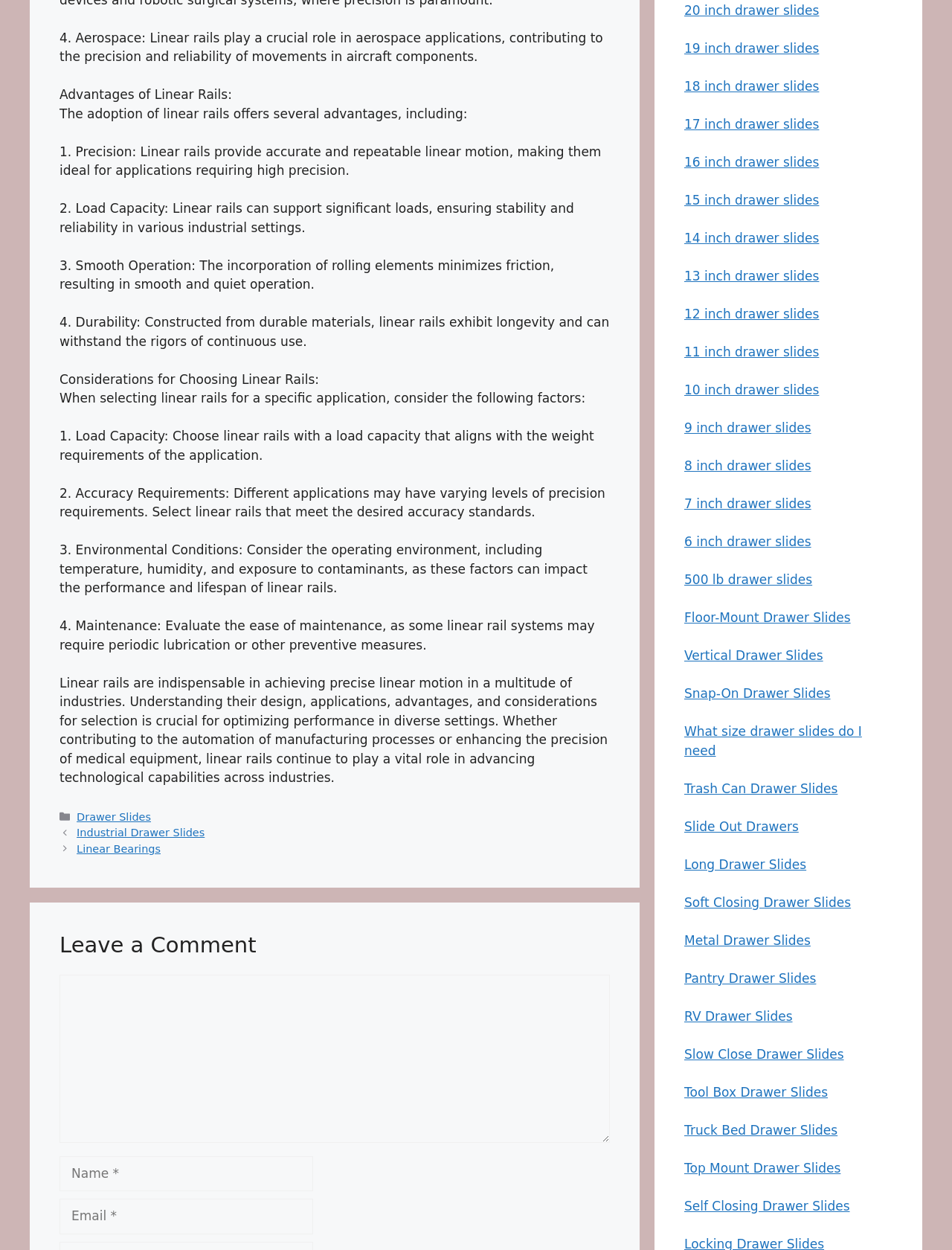Given the description "Professional Services", determine the bounding box of the corresponding UI element.

None